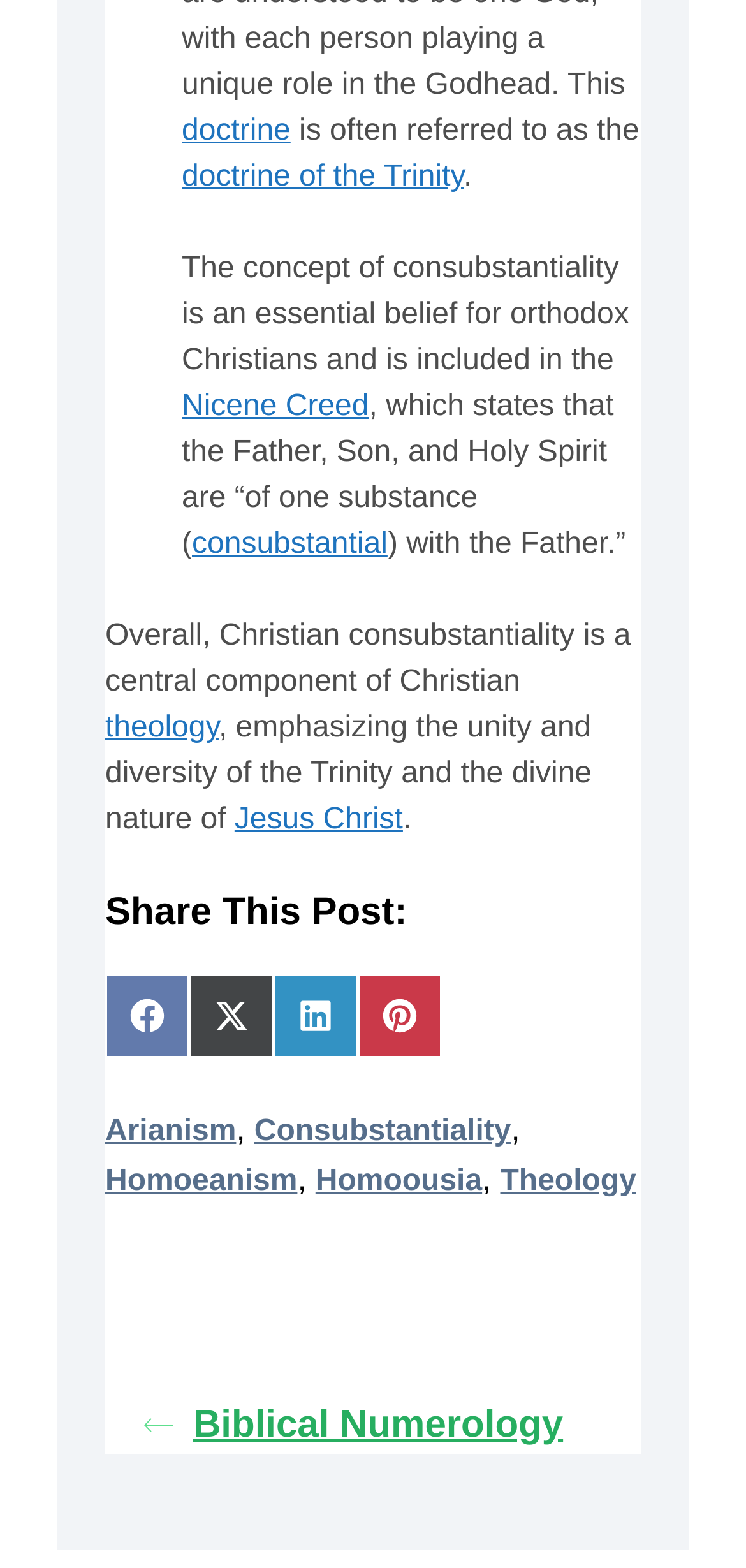Identify the bounding box coordinates of the clickable region necessary to fulfill the following instruction: "Click on the link to learn about doctrine". The bounding box coordinates should be four float numbers between 0 and 1, i.e., [left, top, right, bottom].

[0.244, 0.073, 0.39, 0.094]